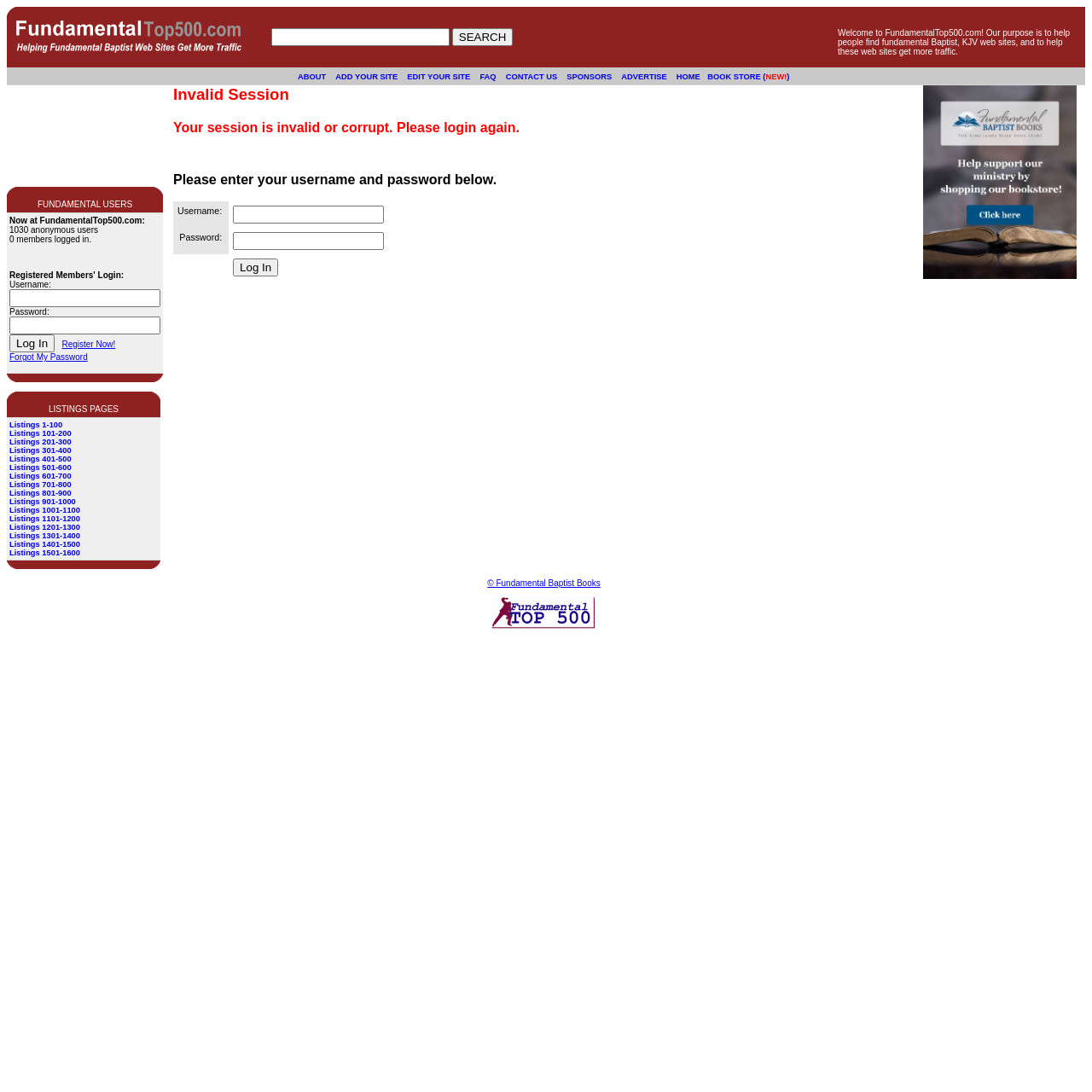Please provide the bounding box coordinates for the UI element as described: "Listings 1201-1300". The coordinates must be four floats between 0 and 1, represented as [left, top, right, bottom].

[0.009, 0.479, 0.073, 0.487]